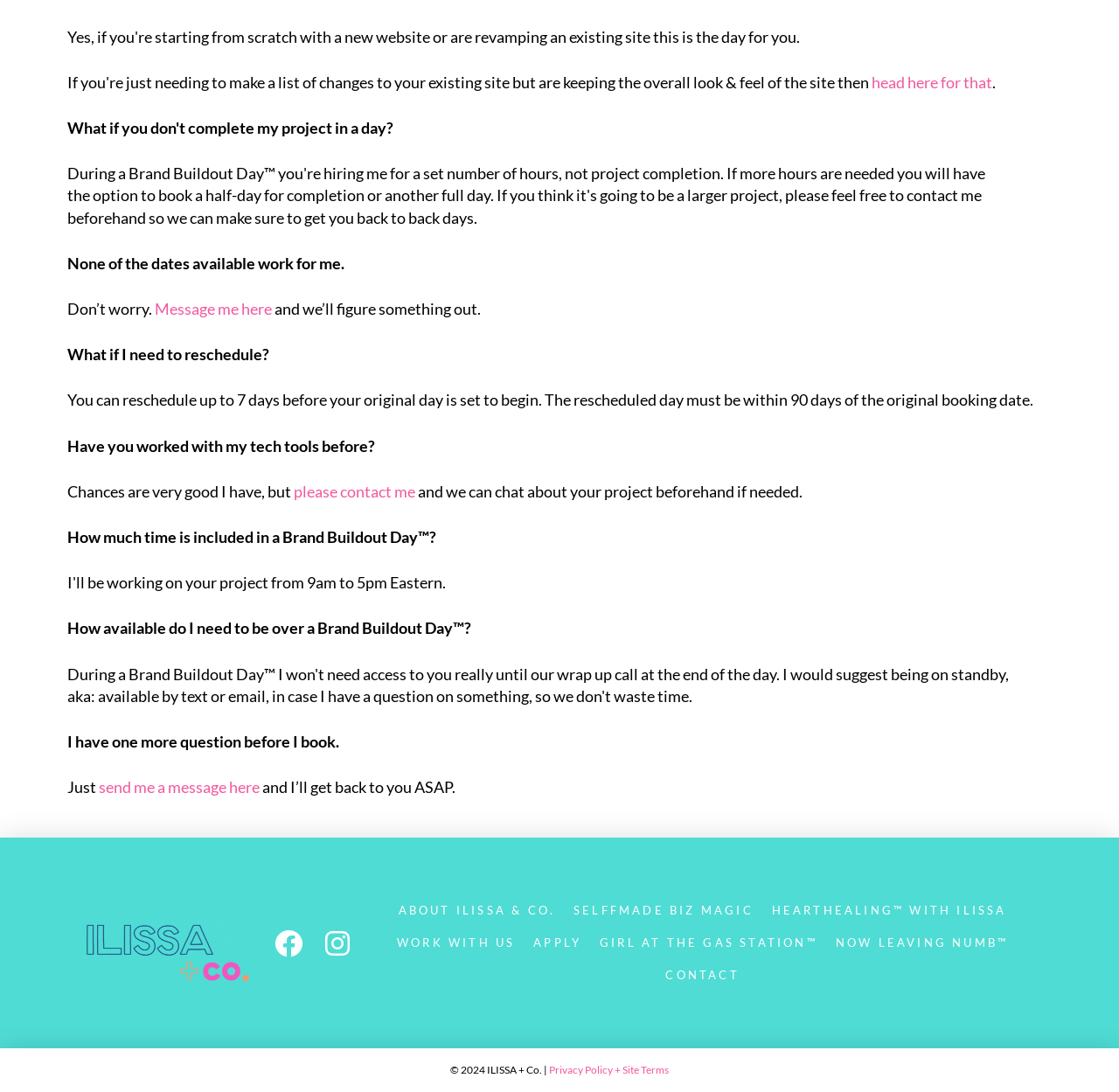Please answer the following query using a single word or phrase: 
What is the name of the company?

ILISSA + Co.